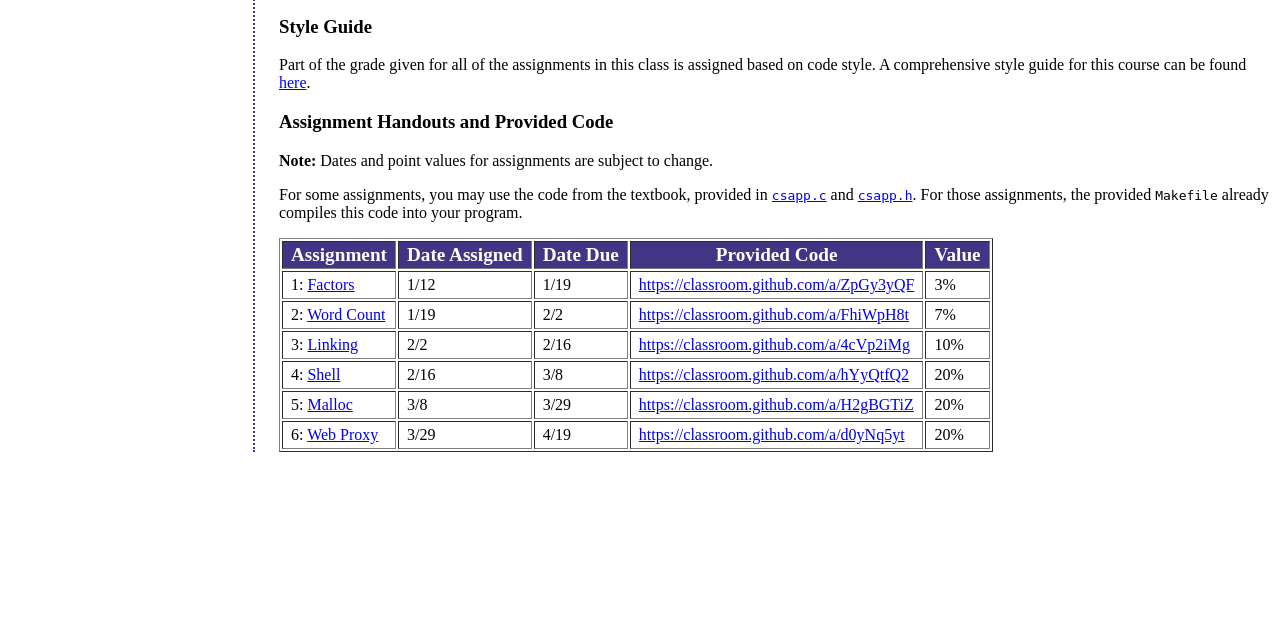Return the bounding box coordinates of the UI element that corresponds to this description: "Linking". The coordinates must be given as four float numbers in the range of 0 and 1, [left, top, right, bottom].

[0.24, 0.525, 0.28, 0.551]